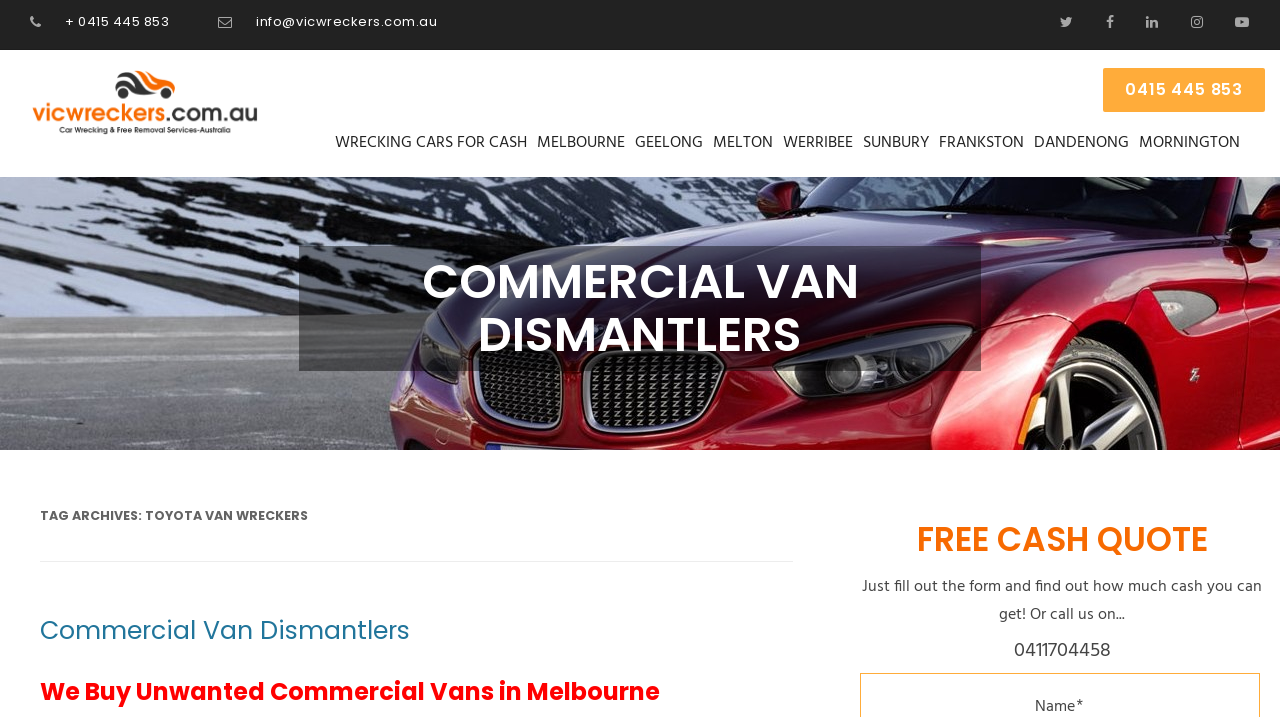Identify the text that serves as the heading for the webpage and generate it.

COMMERCIAL VAN DISMANTLERS